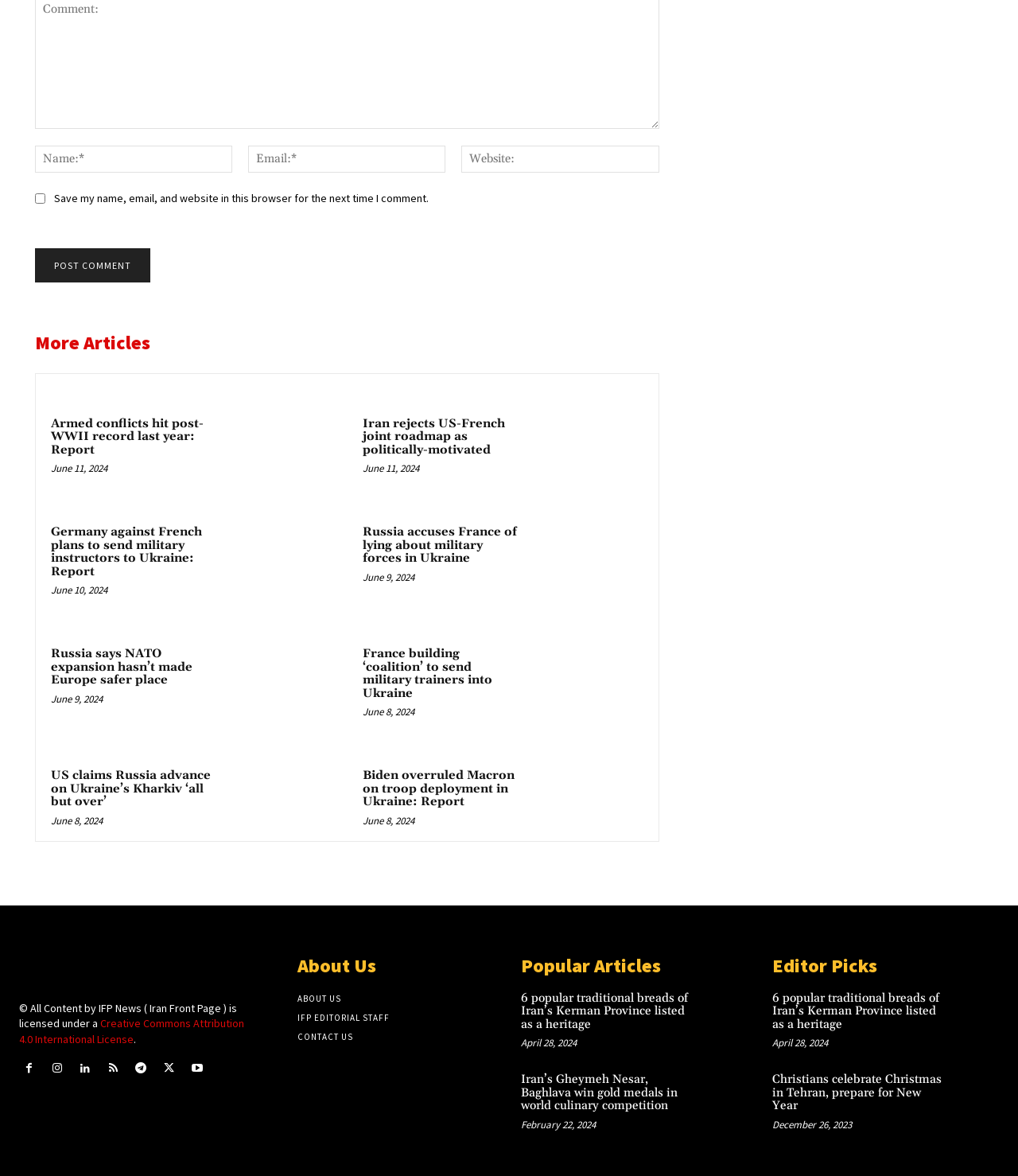What is the name of the logo in the bottom left corner of the webpage?
Please use the image to provide a one-word or short phrase answer.

Iran Front Page Logo